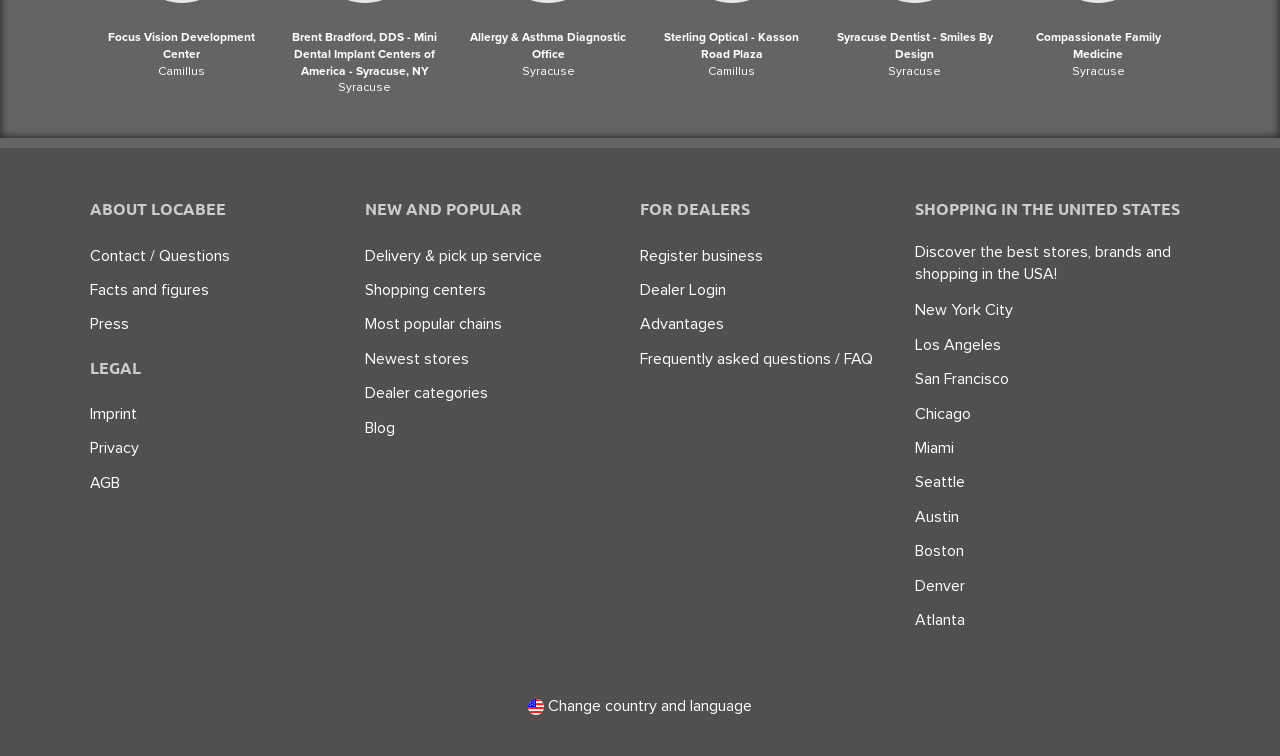Specify the bounding box coordinates of the area to click in order to execute this command: 'Contact LocaBee'. The coordinates should consist of four float numbers ranging from 0 to 1, and should be formatted as [left, top, right, bottom].

[0.07, 0.313, 0.18, 0.364]